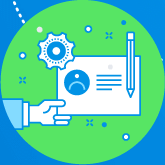Explain what is happening in the image with elaborate details.

The image depicts a stylized illustration featuring a hand extending towards a document. The document showcases a simplistic design with a figure's outline, symbolizing a user profile, alongside lines that suggest text. Above the document, a gear icon indicates a focus on processes or settings, while a pencil suggests the act of editing or inputting information. The background combines circular green and blue hues, enhancing the vibrant and modern aesthetic. This visual likely represents the straightforward approach to managing business processes, emphasizing user-friendly solutions that allow clients to streamline their operations while delegating marketing tasks.